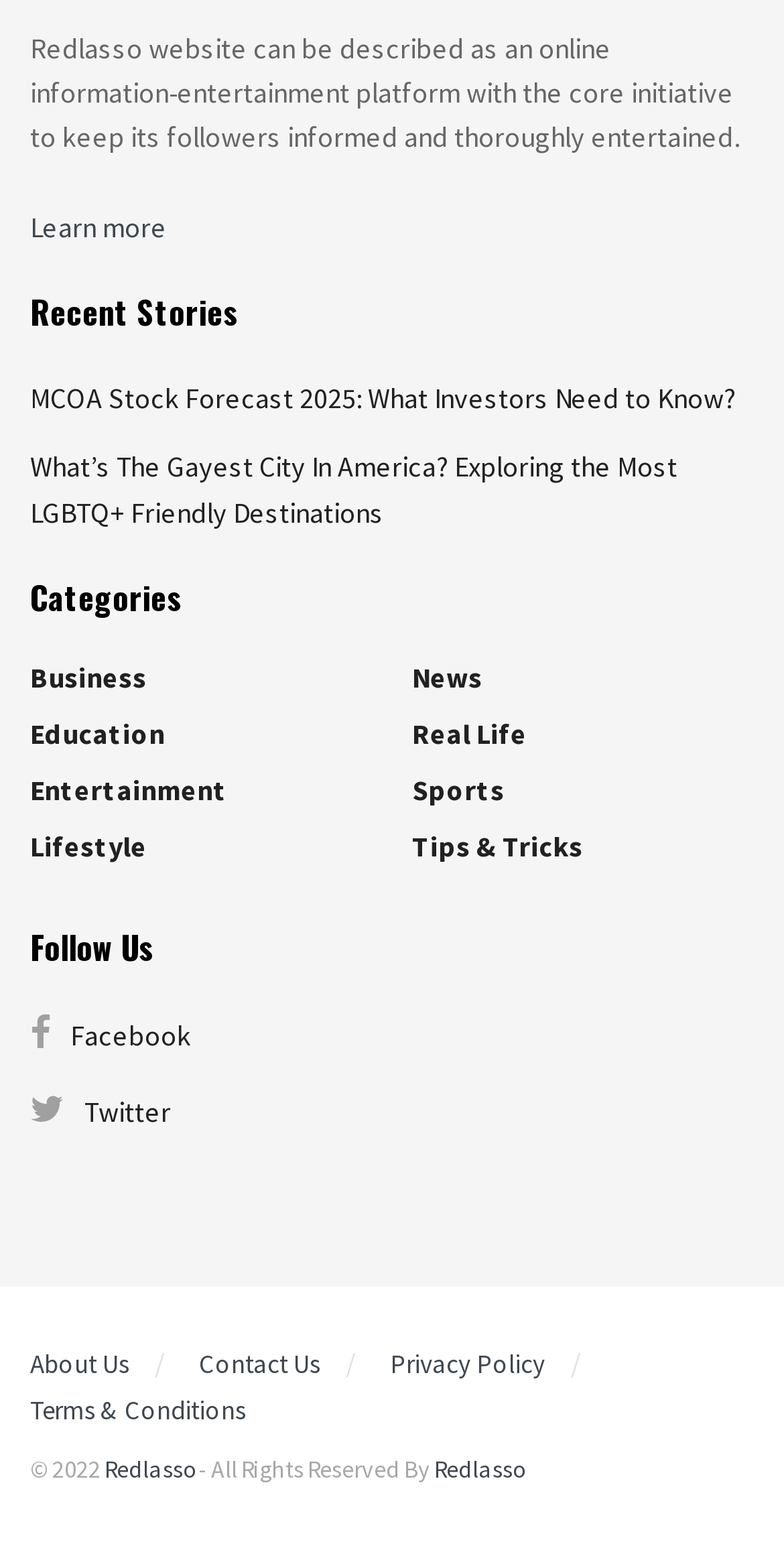How can users follow Redlasso?
Using the image as a reference, give a one-word or short phrase answer.

Facebook, Twitter